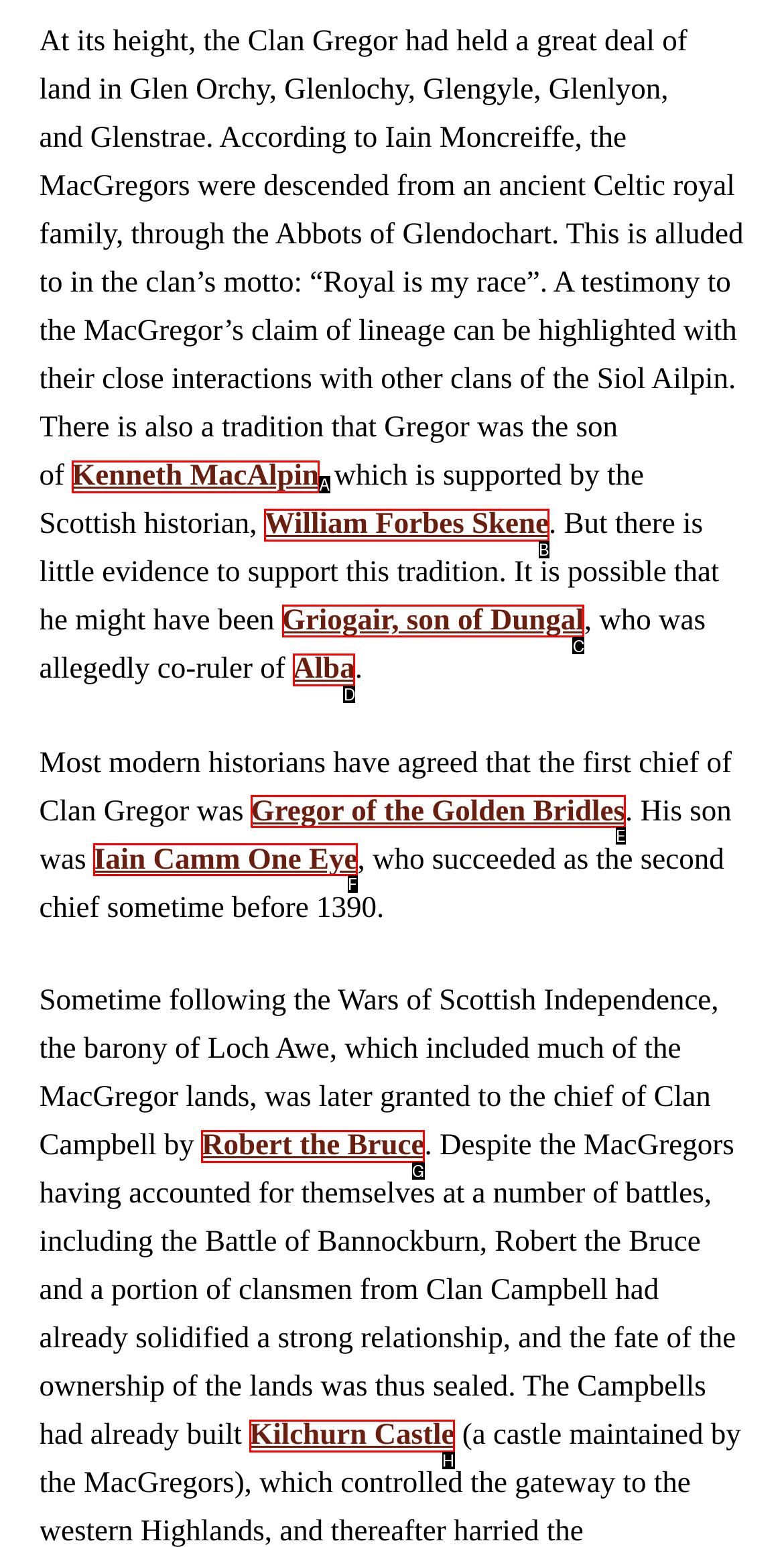Select the letter of the UI element you need to click to complete this task: Explore the history of Griogair, son of Dungal.

C